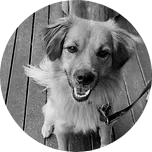Provide a short, one-word or phrase answer to the question below:
Why is the image in black and white?

To enhance focus